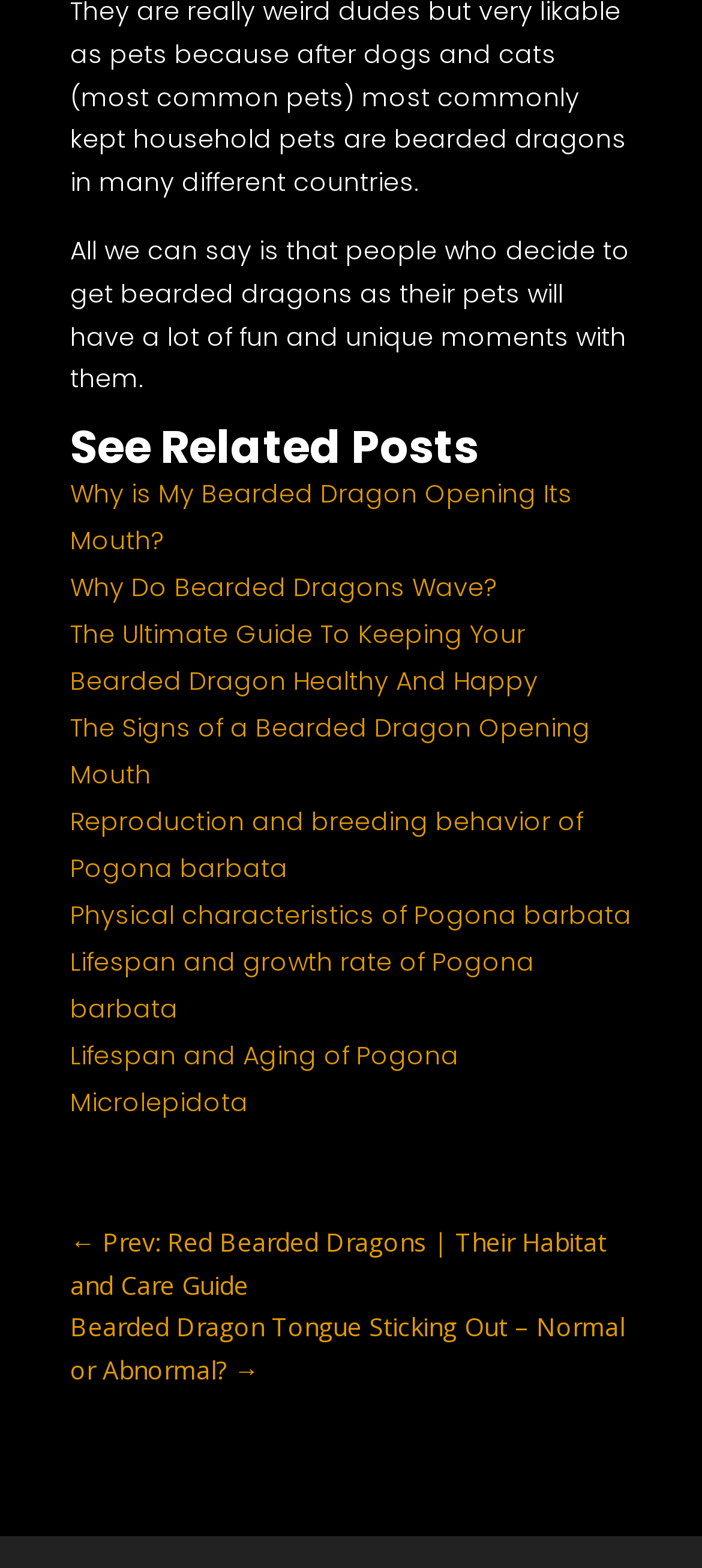Using the given description, provide the bounding box coordinates formatted as (top-left x, top-left y, bottom-right x, bottom-right y), with all values being floating point numbers between 0 and 1. Description: Why Do Bearded Dragons Wave?

[0.1, 0.363, 0.71, 0.386]